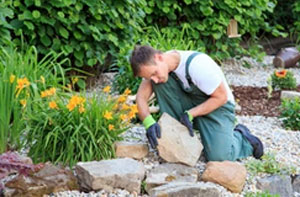Based on the image, provide a detailed response to the question:
What color are the flowers in the image?

The caption describes the scene as having 'vibrant yellow flowers' which are surrounded by lush greenery, indicating that the flowers in the image are yellow in color.